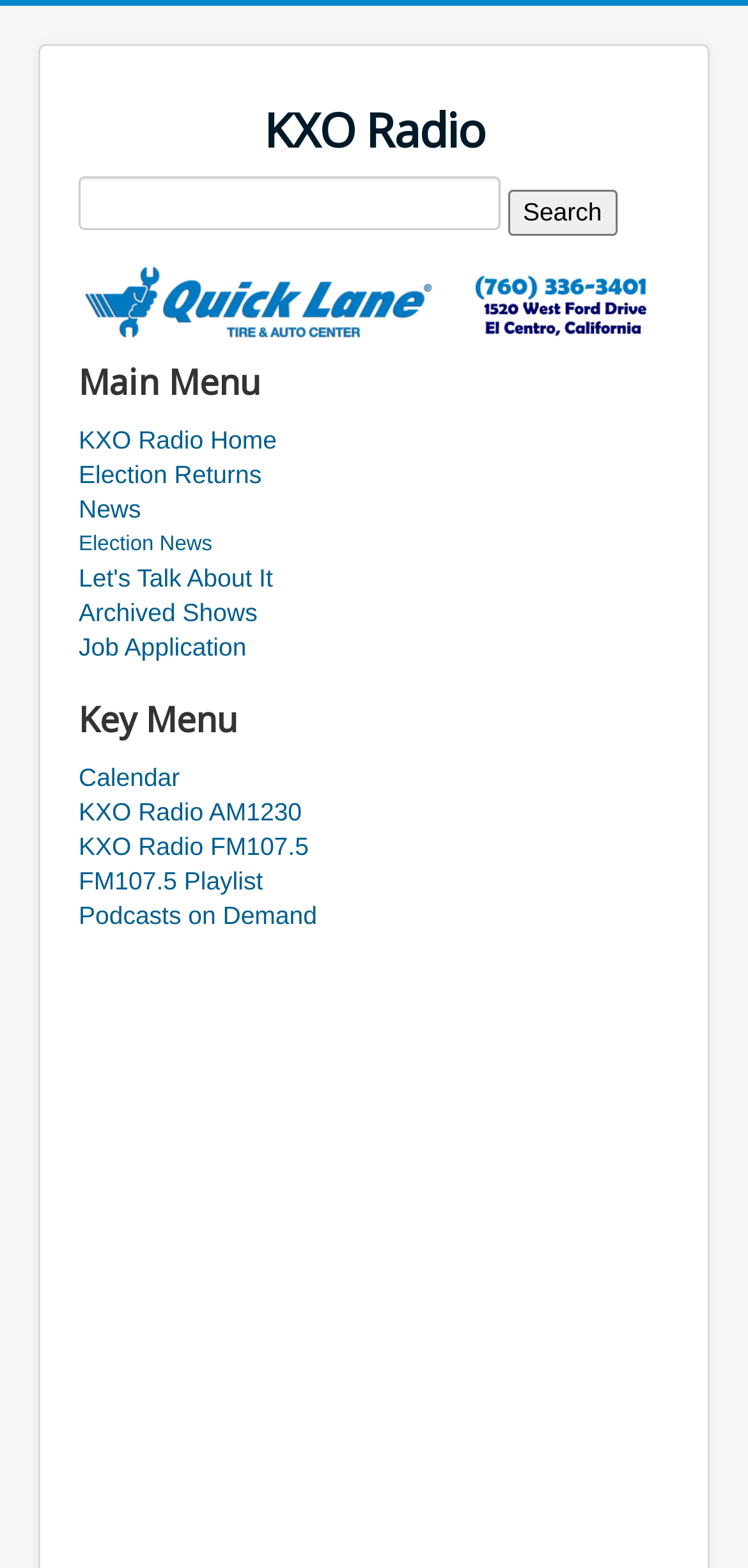What is the name of the business advertised on the webpage?
Please provide a single word or phrase as your answer based on the image.

El Centro Motors